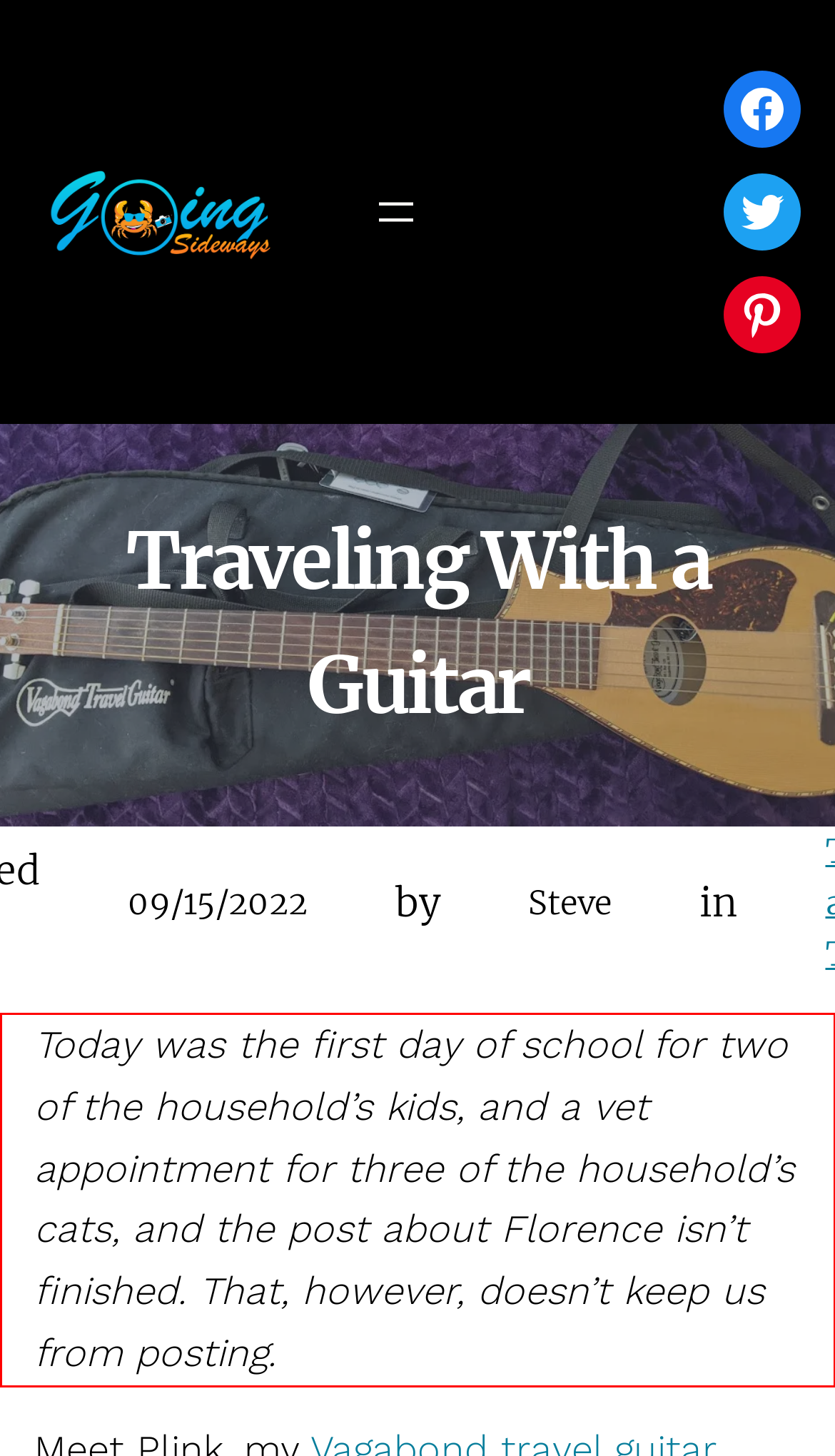The screenshot provided shows a webpage with a red bounding box. Apply OCR to the text within this red bounding box and provide the extracted content.

Today was the first day of school for two of the household’s kids, and a vet appointment for three of the household’s cats, and the post about Florence isn’t finished. That, however, doesn’t keep us from posting.